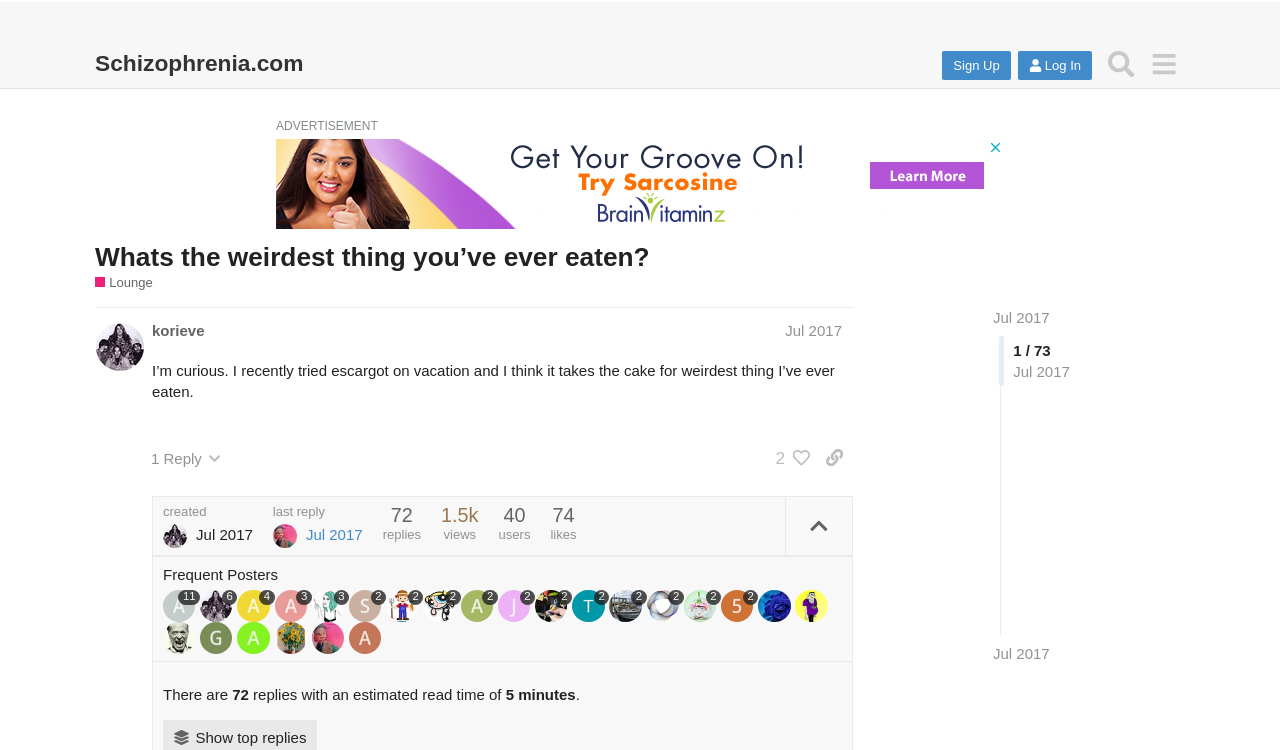Based on the image, please respond to the question with as much detail as possible:
Who started the discussion?

The discussion was started by a user named Korieve, as indicated by the username 'korieve' next to the date 'Jul 2017'.